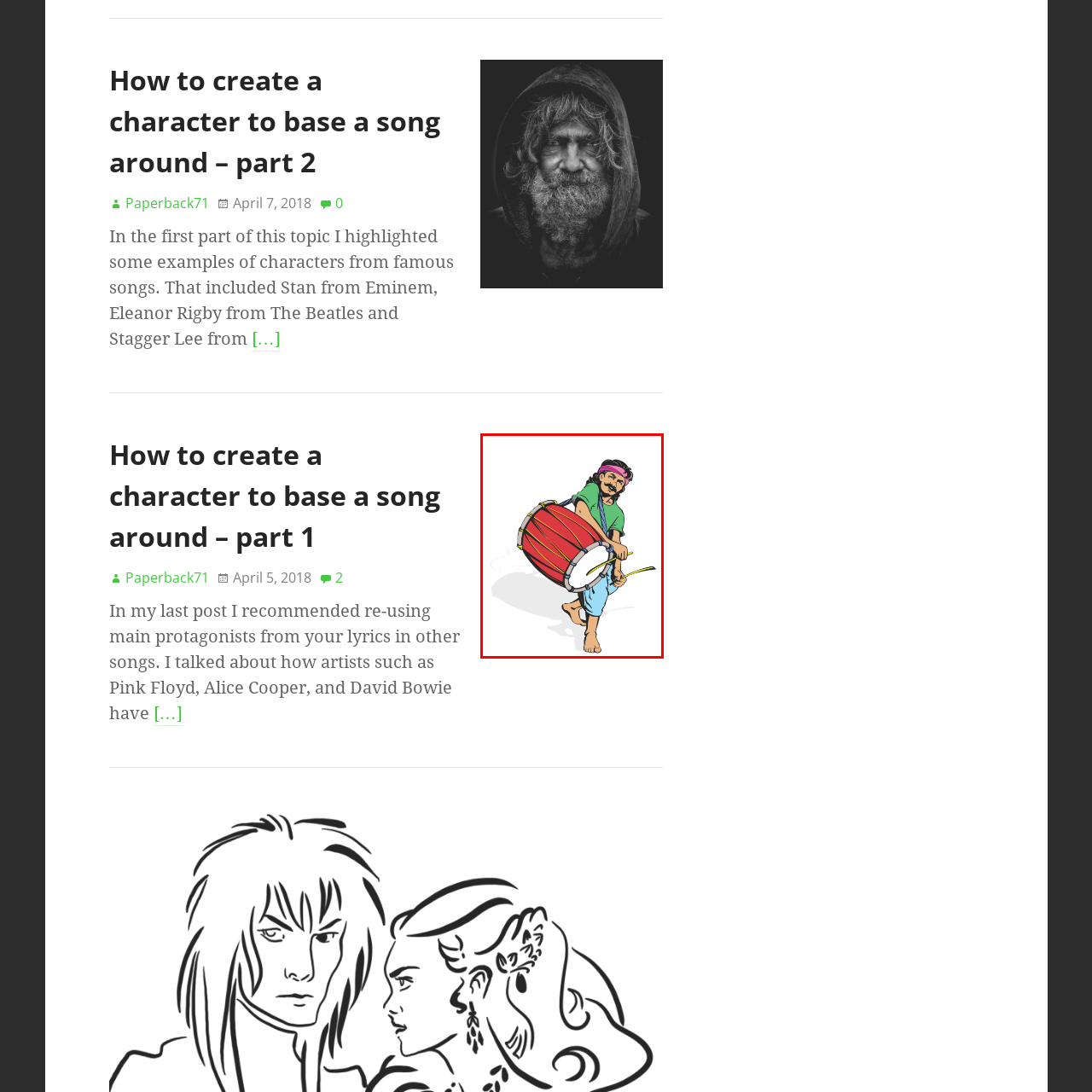Analyze the picture within the red frame, What is the color of the drum? 
Provide a one-word or one-phrase response.

red